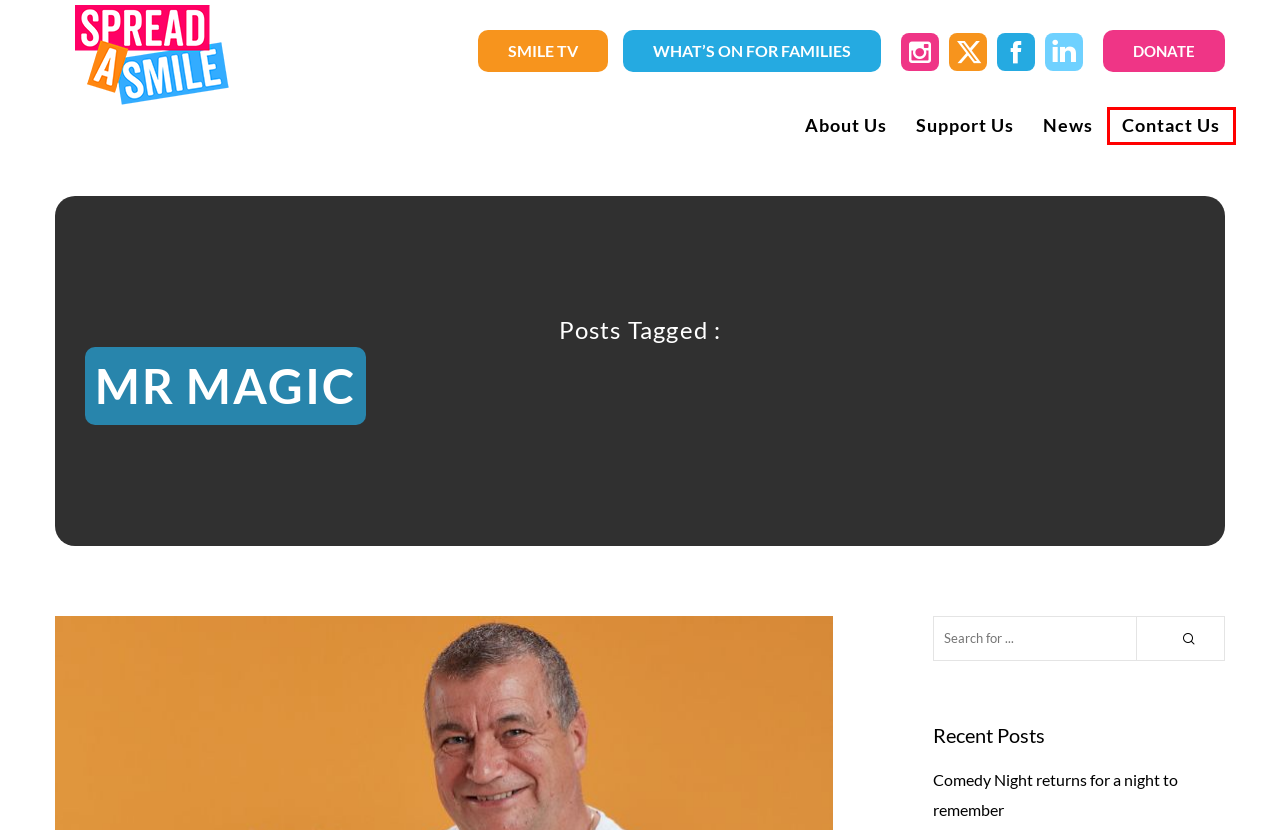You are presented with a screenshot of a webpage with a red bounding box. Select the webpage description that most closely matches the new webpage after clicking the element inside the red bounding box. The options are:
A. Donate • Spread a Smile
B. Terms and Conditions • Spread a Smile
C. What's On • Spread a Smile
D. Jobs • Spread a Smile
E. Contact Us • Spread a Smile
F. Home • Spread a Smile
G. Comedy Night returns for a night to remember • Spread a Smile
H. Spread a Smile Co-Founders receive their MBEs • Spread a Smile

E